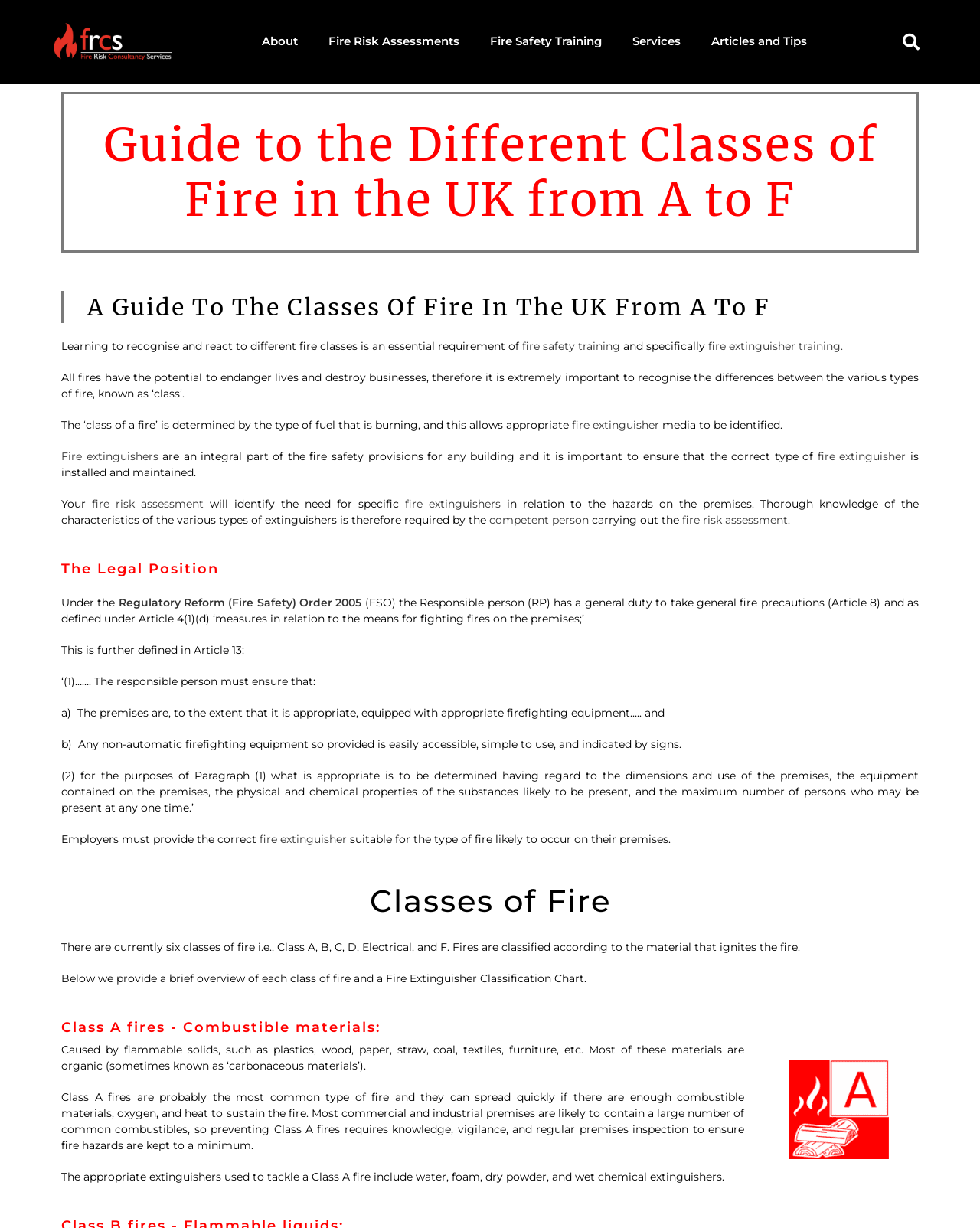Your task is to extract the text of the main heading from the webpage.

Guide to the Different Classes of
Fire in the UK from A to F